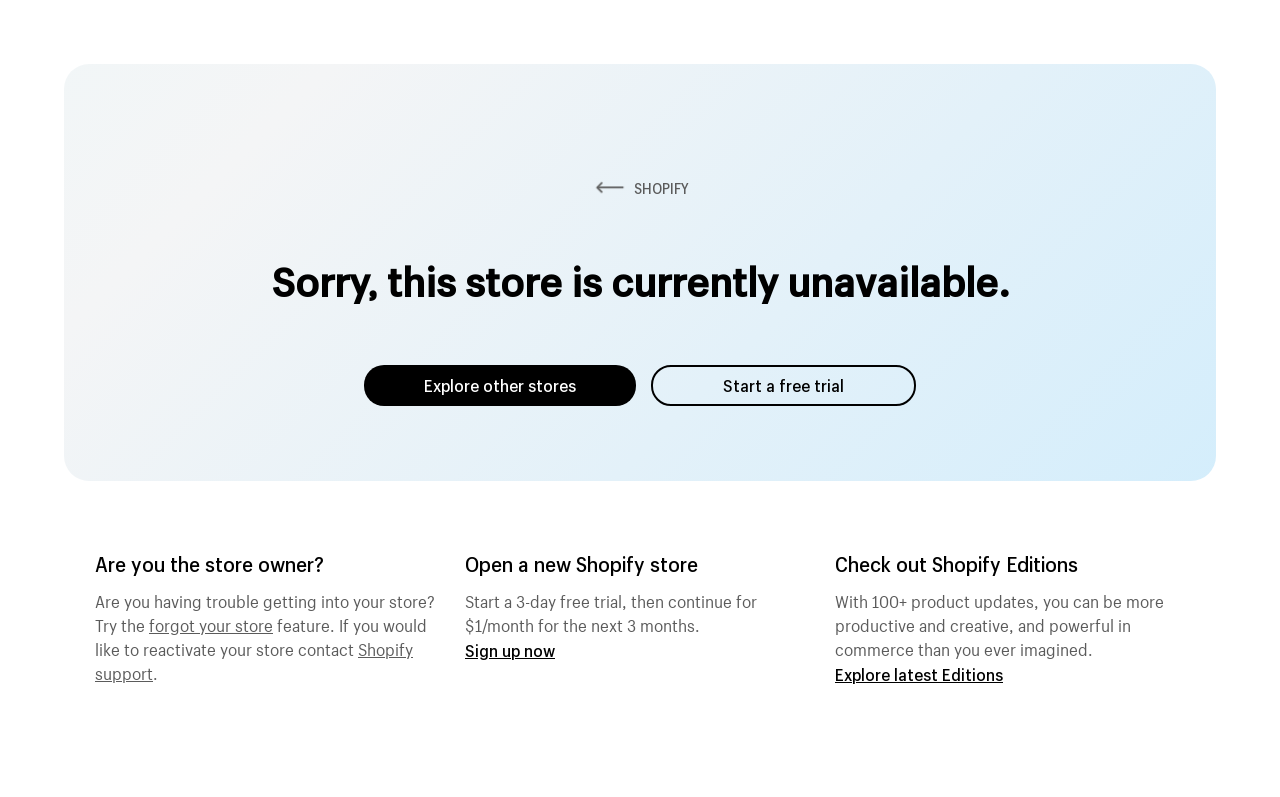Answer the question below with a single word or a brief phrase: 
What is the cost of Shopify after the free trial?

$1/month